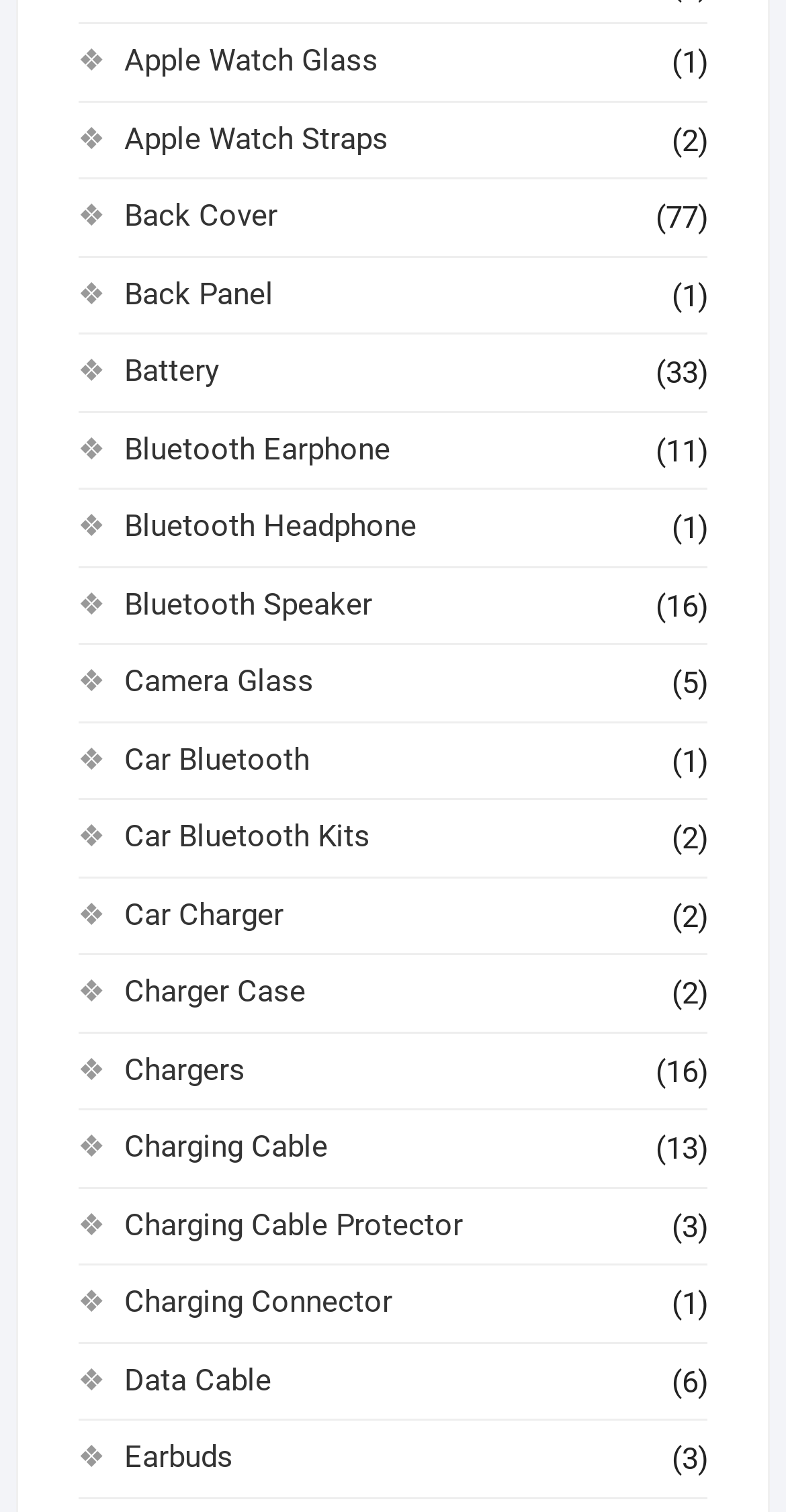What is the category with the fewest items?
Based on the screenshot, provide a one-word or short-phrase response.

Apple Watch Glass